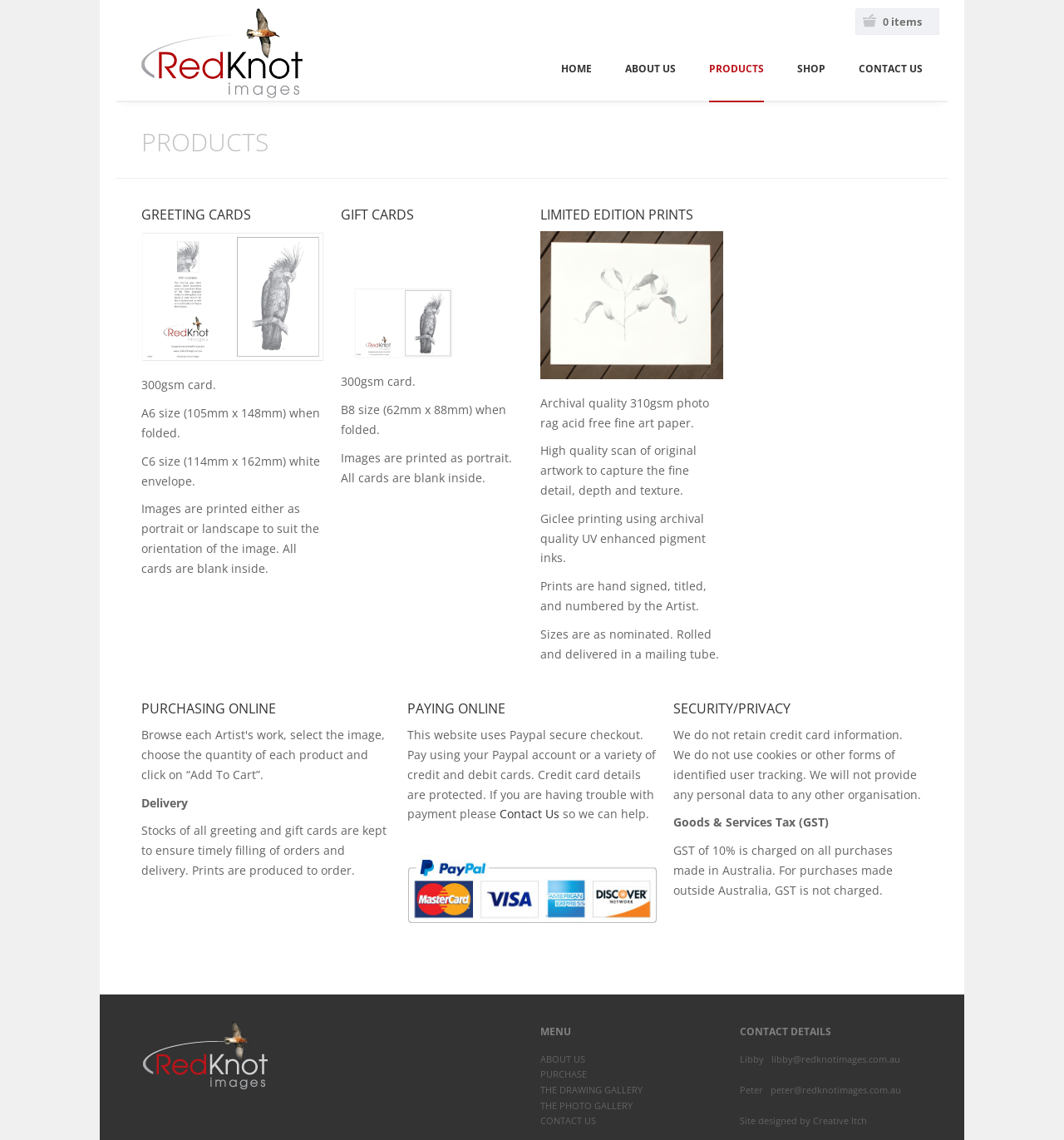Please determine the bounding box coordinates of the section I need to click to accomplish this instruction: "view products".

[0.666, 0.029, 0.718, 0.09]